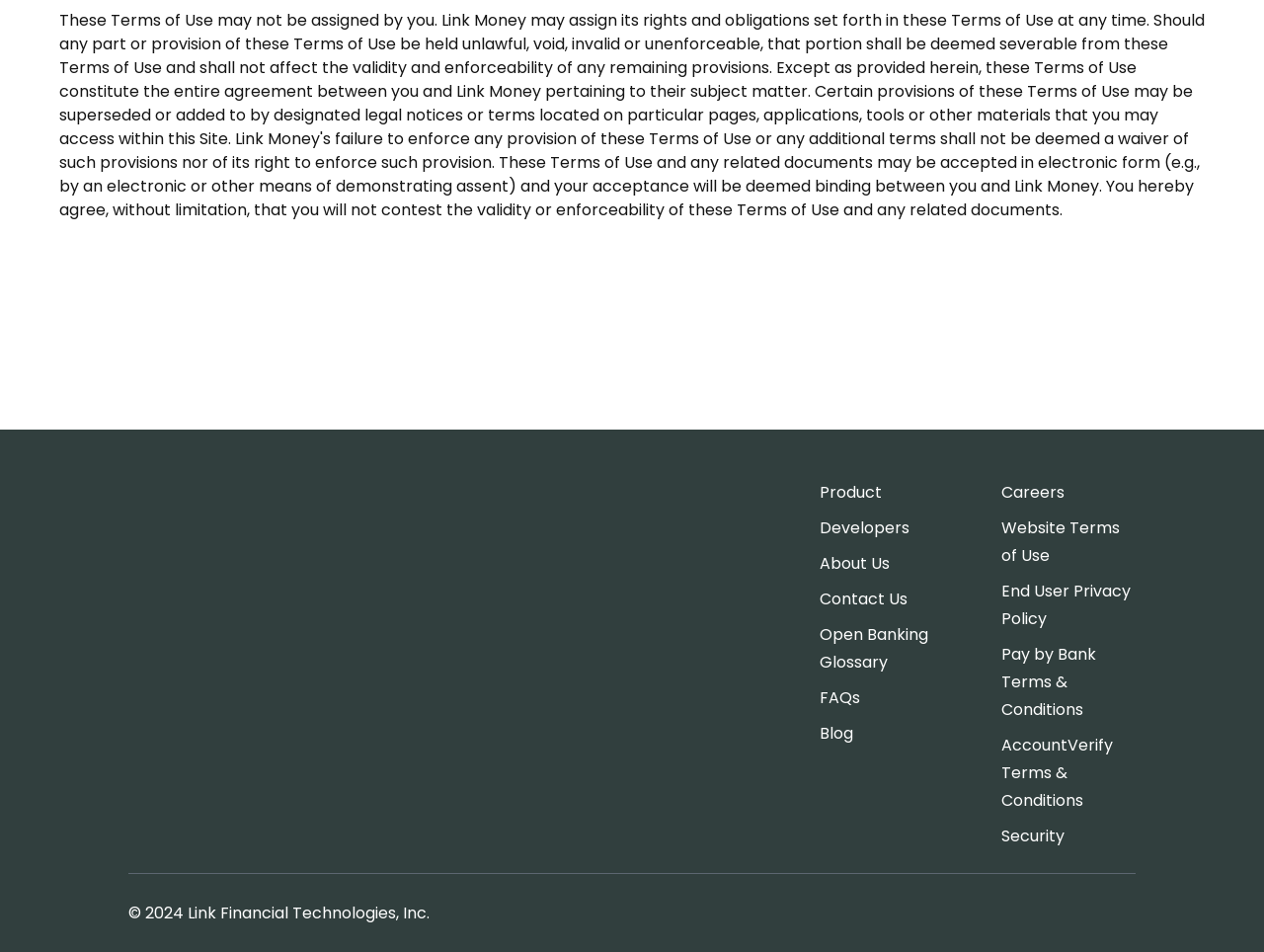Identify the bounding box coordinates of the part that should be clicked to carry out this instruction: "Explore the Blog".

[0.648, 0.756, 0.755, 0.785]